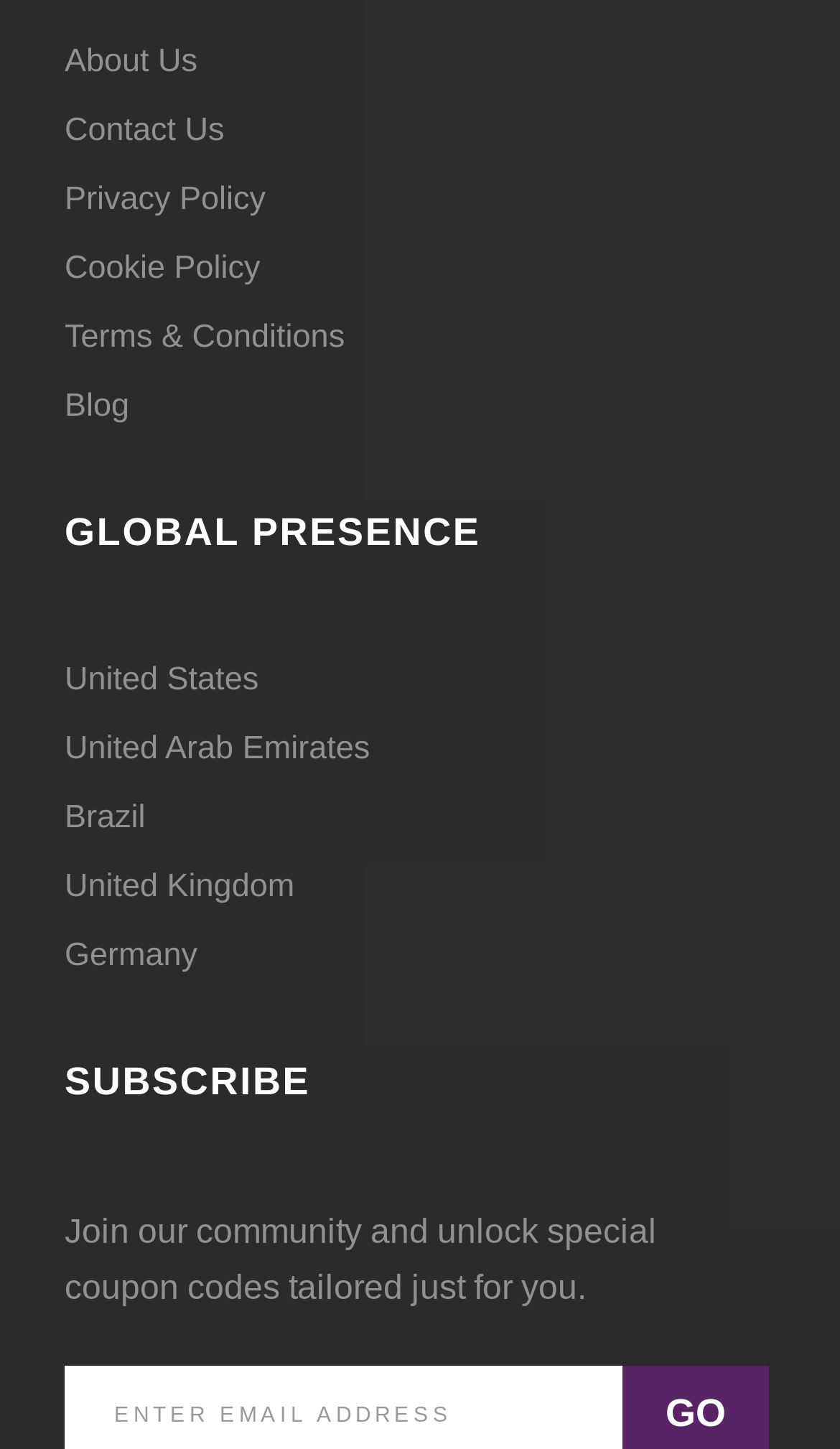Please locate the clickable area by providing the bounding box coordinates to follow this instruction: "Click on '“He’s a Thief!”'".

None